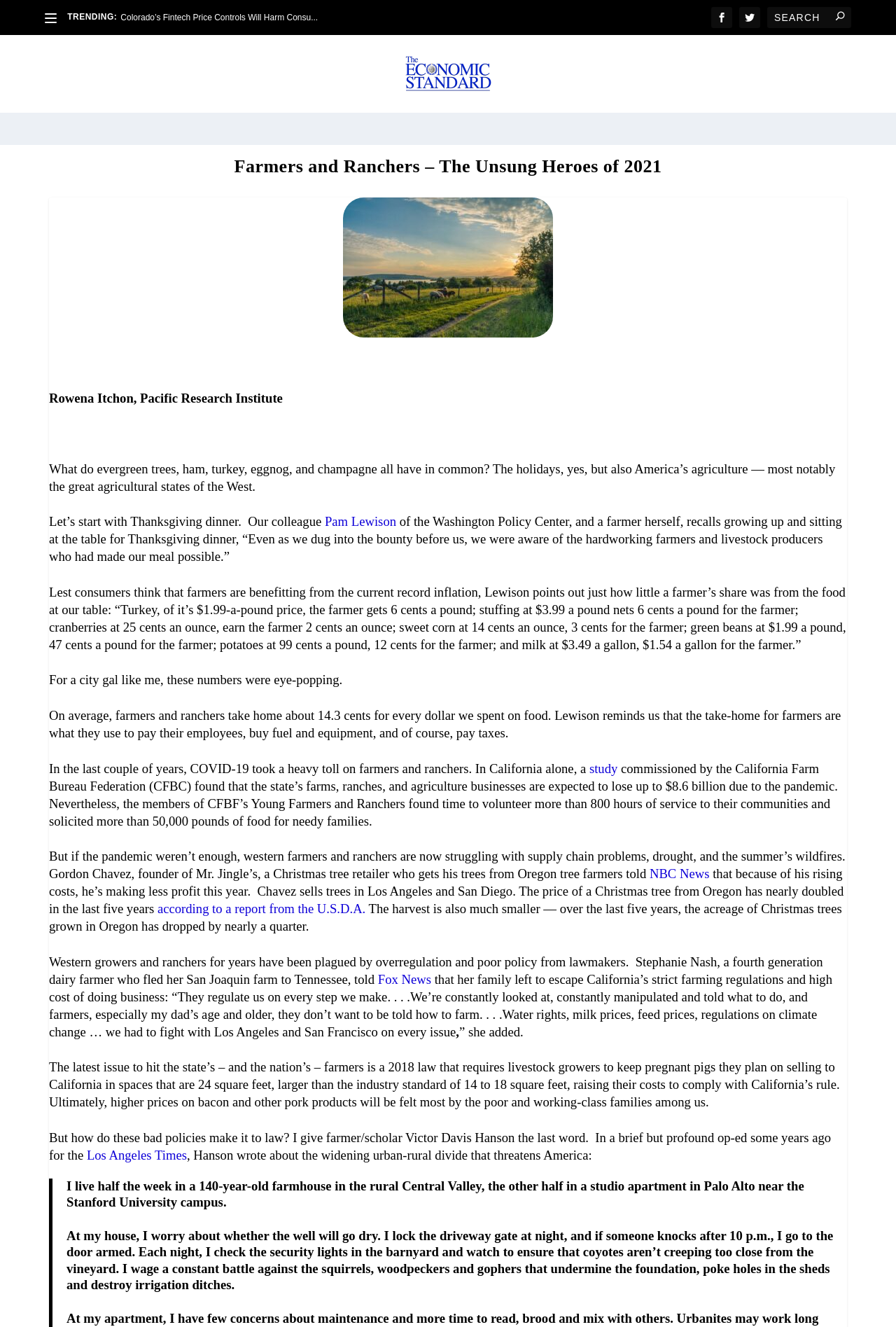What is the name of the Christmas tree retailer who gets his trees from Oregon tree farmers?
Provide a fully detailed and comprehensive answer to the question.

According to the article, 'Gordon Chavez, founder of Mr. Jingle’s, a Christmas tree retailer who gets his trees from Oregon tree farmers told NBC News that because of his rising costs, he’s making less profit this year'.